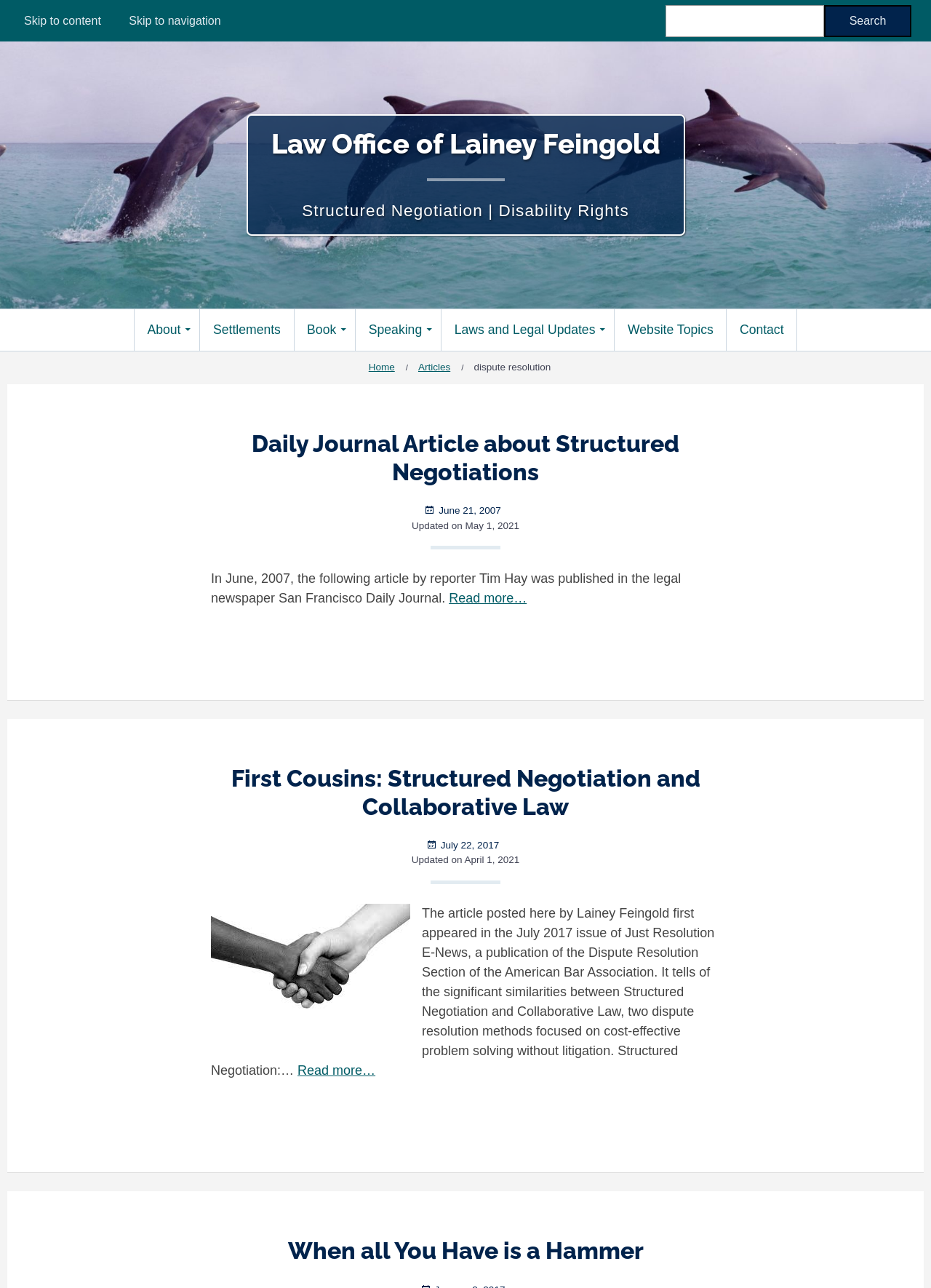Please identify the coordinates of the bounding box that should be clicked to fulfill this instruction: "Skip to content".

[0.013, 0.005, 0.121, 0.027]